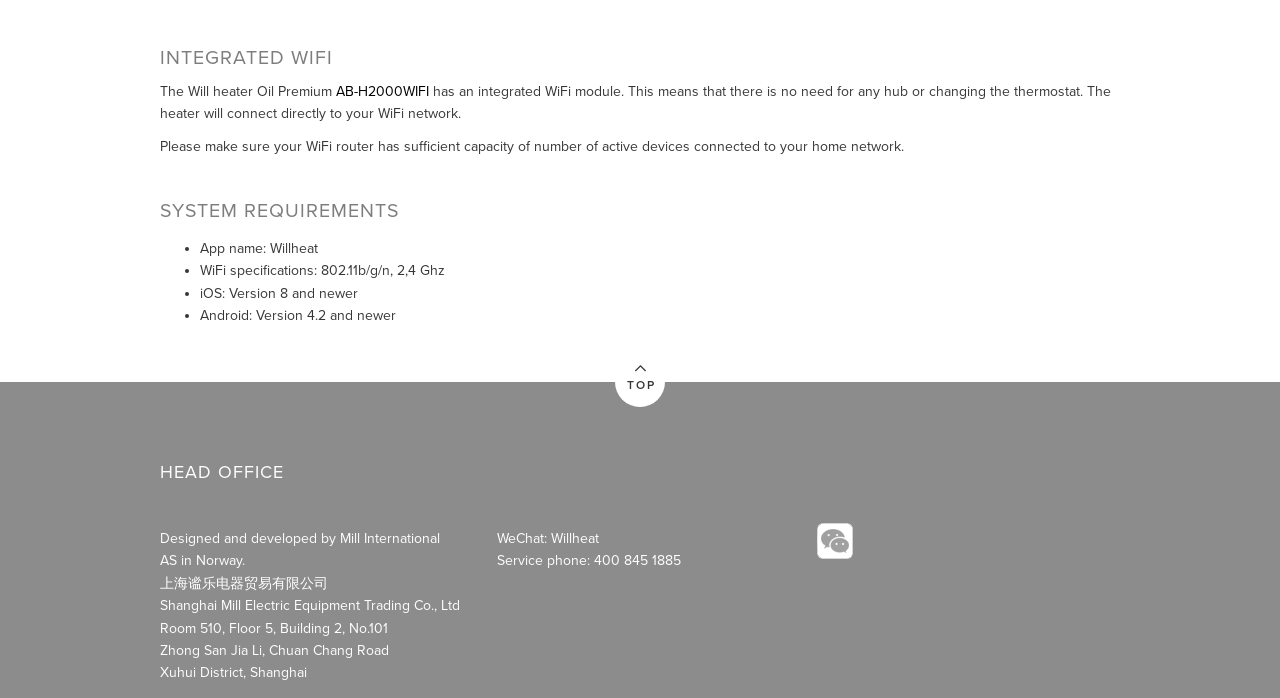Identify and provide the bounding box for the element described by: "AB-H2000WIFI".

[0.262, 0.119, 0.335, 0.143]